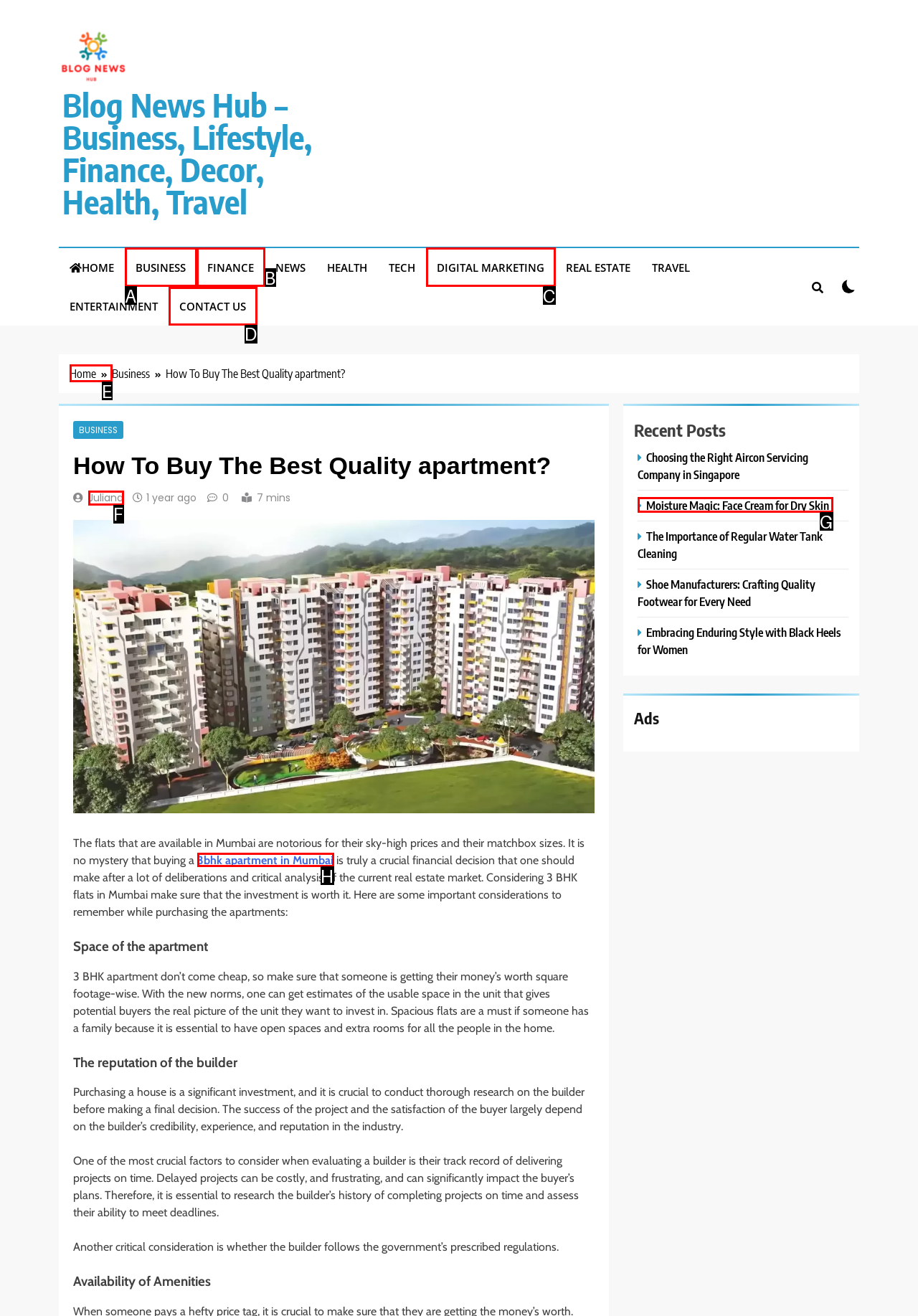Determine the HTML element to click for the instruction: Click on the 'CONTACT US' link.
Answer with the letter corresponding to the correct choice from the provided options.

D